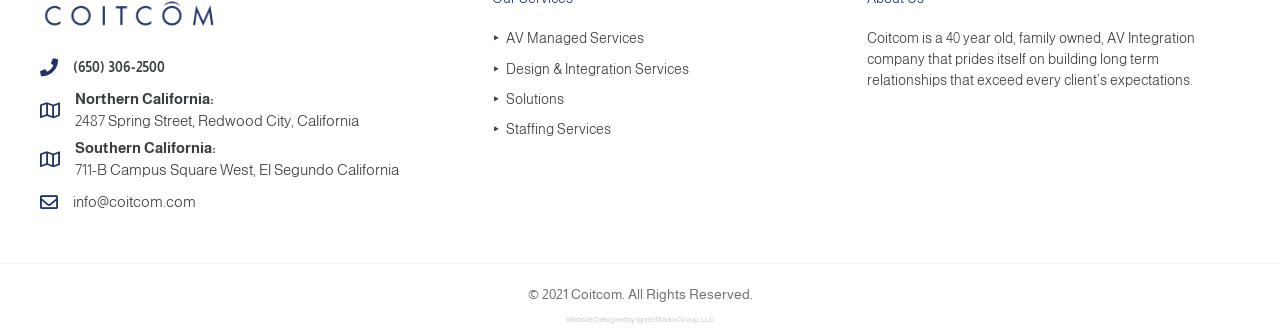Can you look at the image and give a comprehensive answer to the question:
Who designed the website of Coitcom?

The website designer of Coitcom can be found at the bottom of the webpage, which is Ignite Media Group, LLC.